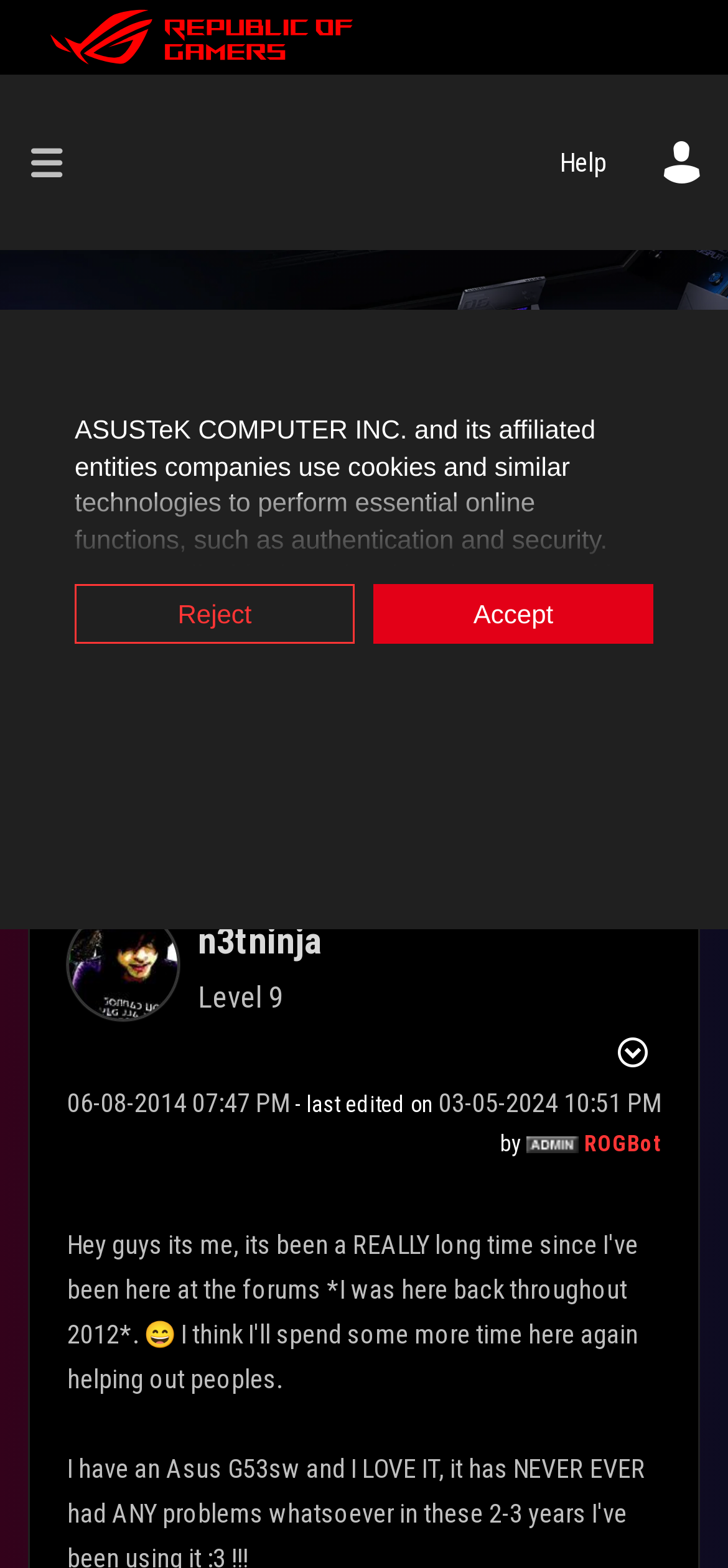Please identify the bounding box coordinates of the clickable area that will fulfill the following instruction: "Search for something". The coordinates should be in the format of four float numbers between 0 and 1, i.e., [left, top, right, bottom].

[0.038, 0.231, 0.962, 0.288]